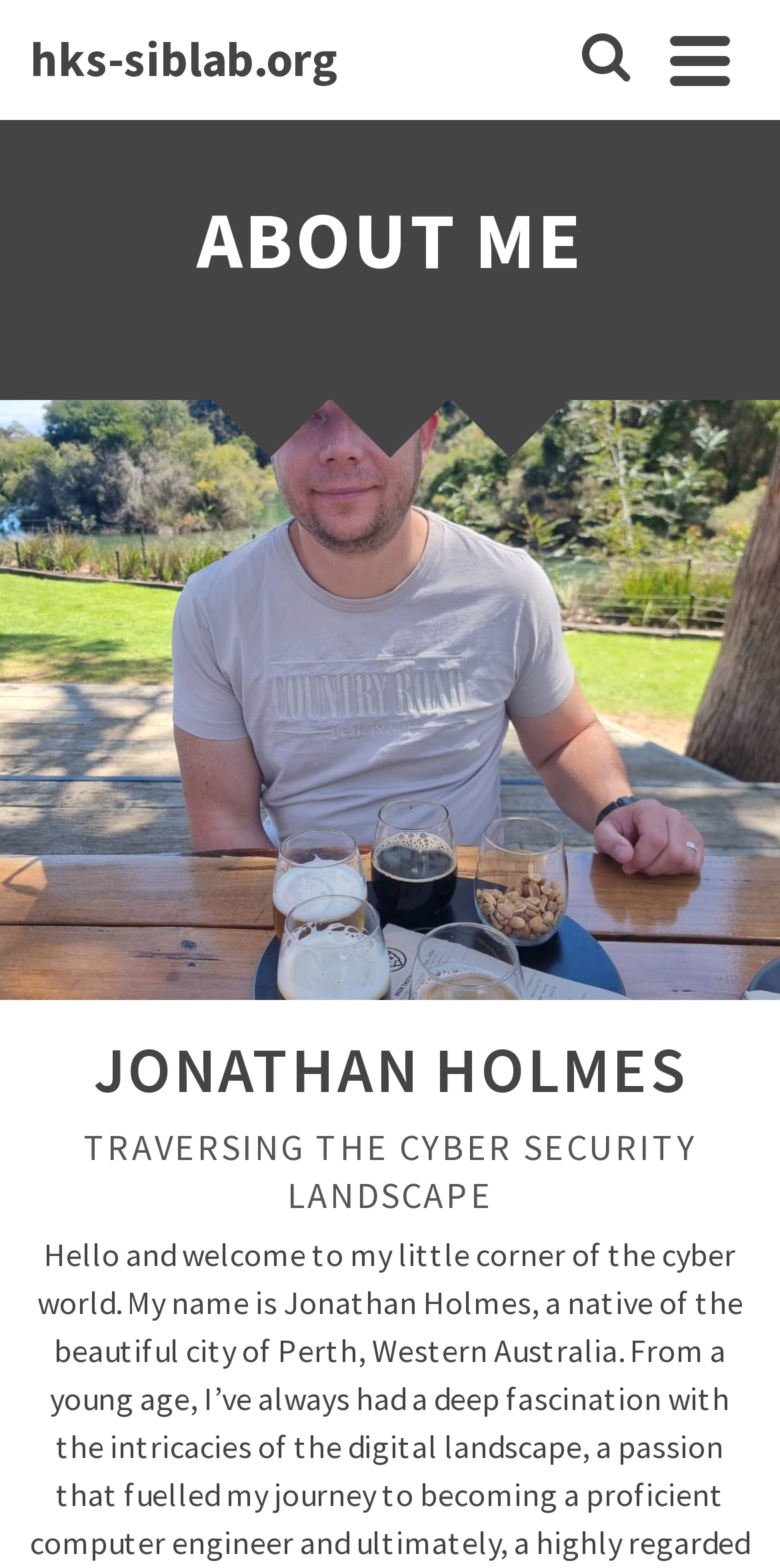Extract the bounding box coordinates for the described element: "aria-label="Search"". The coordinates should be represented as four float numbers between 0 and 1: [left, top, right, bottom].

[0.721, 0.0, 0.833, 0.077]